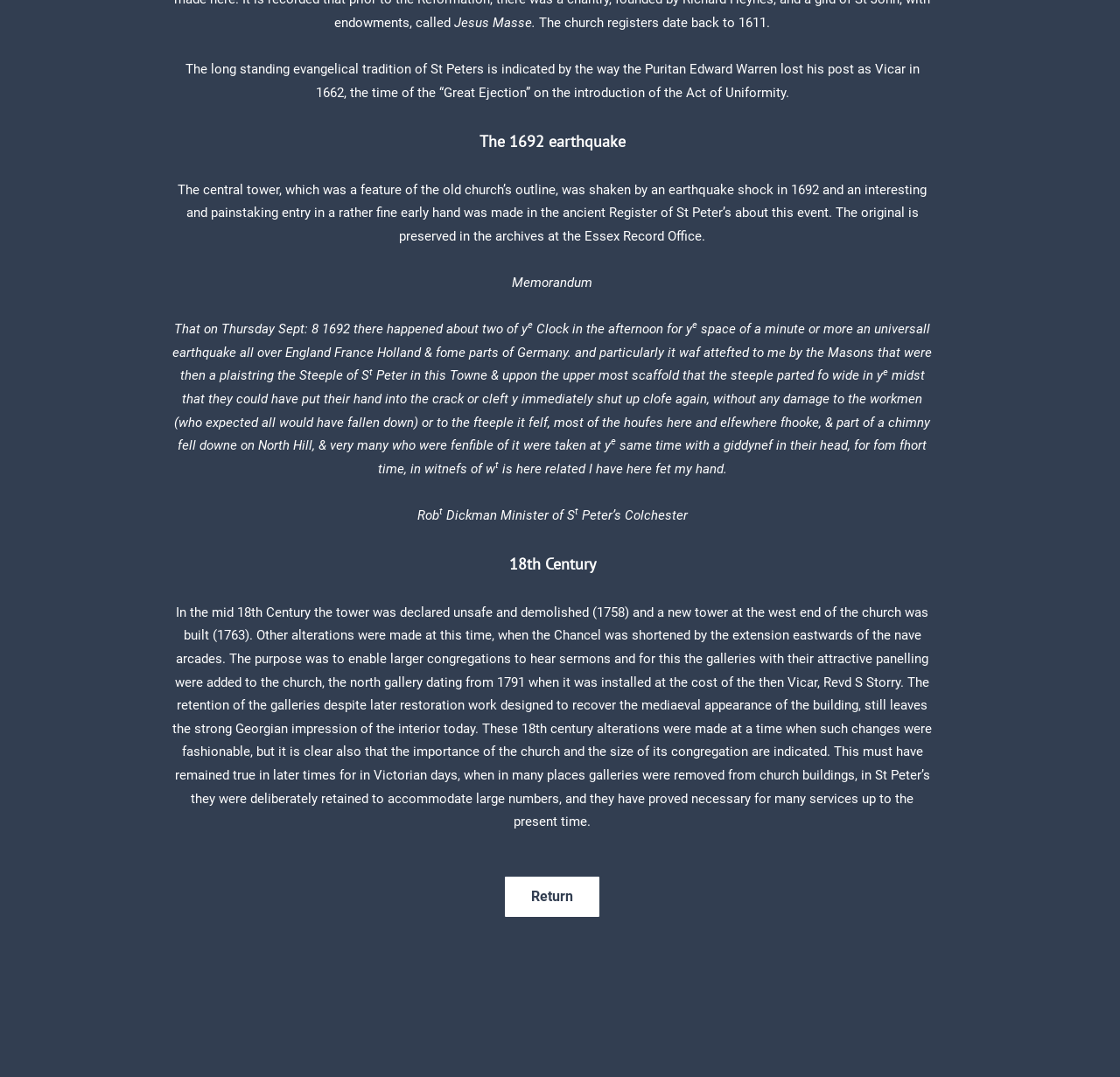What is the name of the church mentioned?
Based on the image, answer the question with as much detail as possible.

The name of the church is mentioned in the text as 'St Peter's Colchester' in the section about the 18th century alterations.